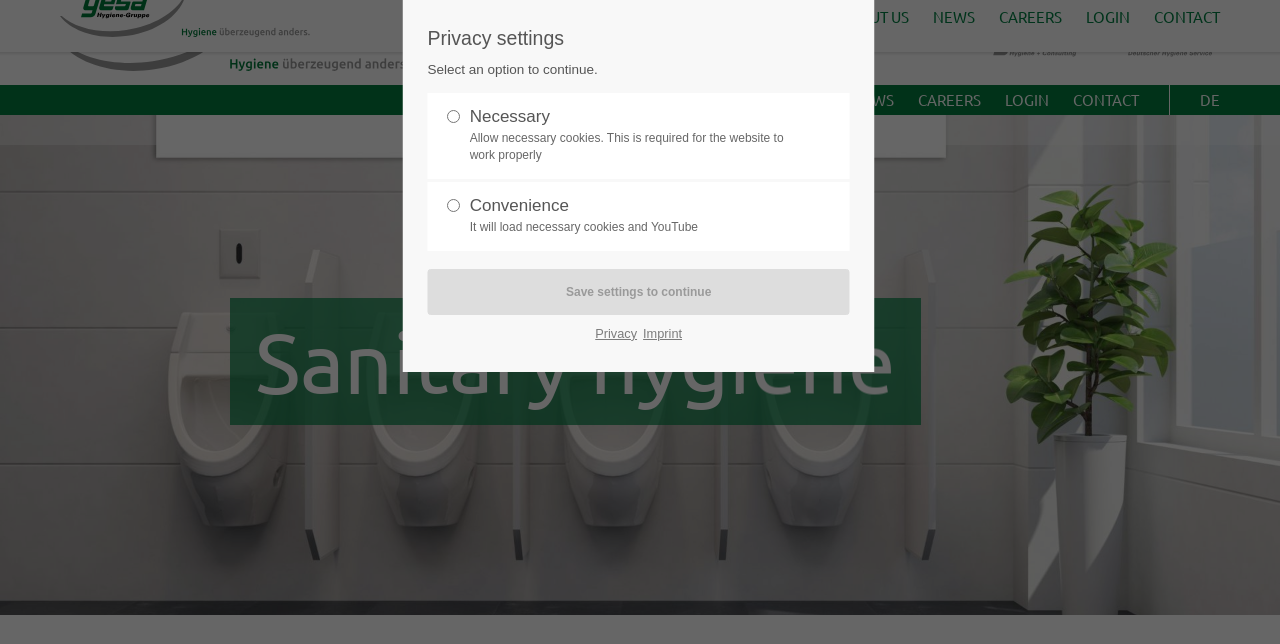Please specify the bounding box coordinates of the element that should be clicked to execute the given instruction: 'Select the 'Necessary' radio button'. Ensure the coordinates are four float numbers between 0 and 1, expressed as [left, top, right, bottom].

[0.342, 0.171, 0.367, 0.191]